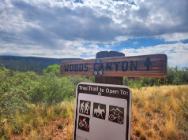What type of sky is shown in the image?
Answer with a single word or phrase by referring to the visual content.

Partly cloudy